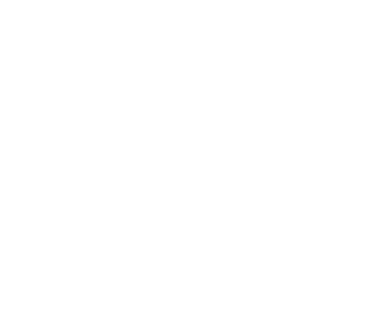Generate an elaborate caption for the given image.

The image features a stylized representation of an eye cream, likely associated with beauty and skincare discussions. It is prominently connected to various articles exploring topics such as the latest advancements in eye care, neurocosmetics, and aesthetic treatments aimed at improving facial appearance. The visual may symbolize the quest for effective skincare solutions, serving as a visual anchor for articles that delve into the science behind eye creams and their impact on beauty routines. This graphic is likely part of a broader promotion of informative content that seeks to educate readers on modern skincare practices.